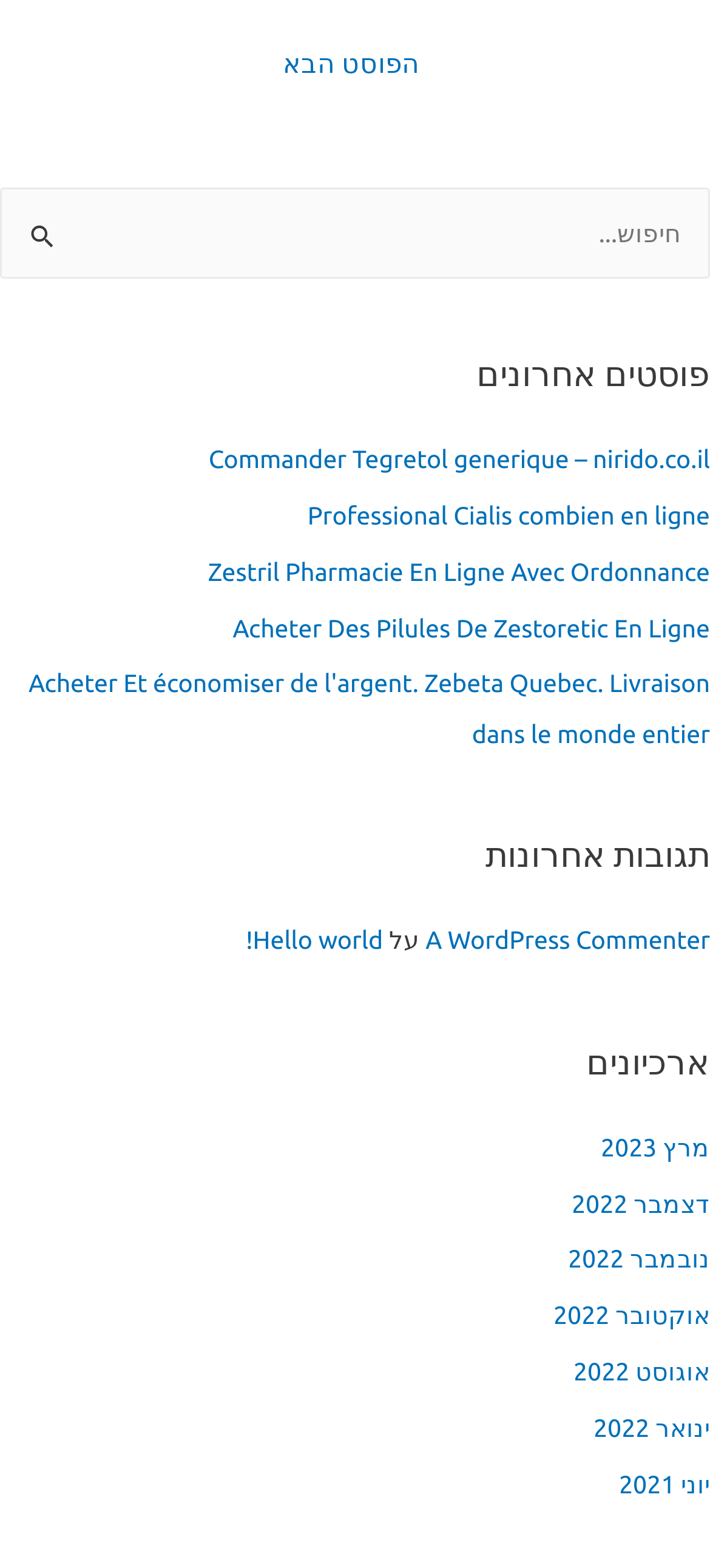How many latest posts are listed?
Please respond to the question with a detailed and well-explained answer.

I counted the number of links under the 'פוסטים אחרונים' heading, which are 'Commander Tegretol generique – nirido.co.il', 'Professional Cialis combien en ligne', 'Zestril Pharmacie En Ligne Avec Ordonnance', and 'Acheter Des Pilules De Zestoretic En Ligne'. Therefore, there are 4 latest posts listed.